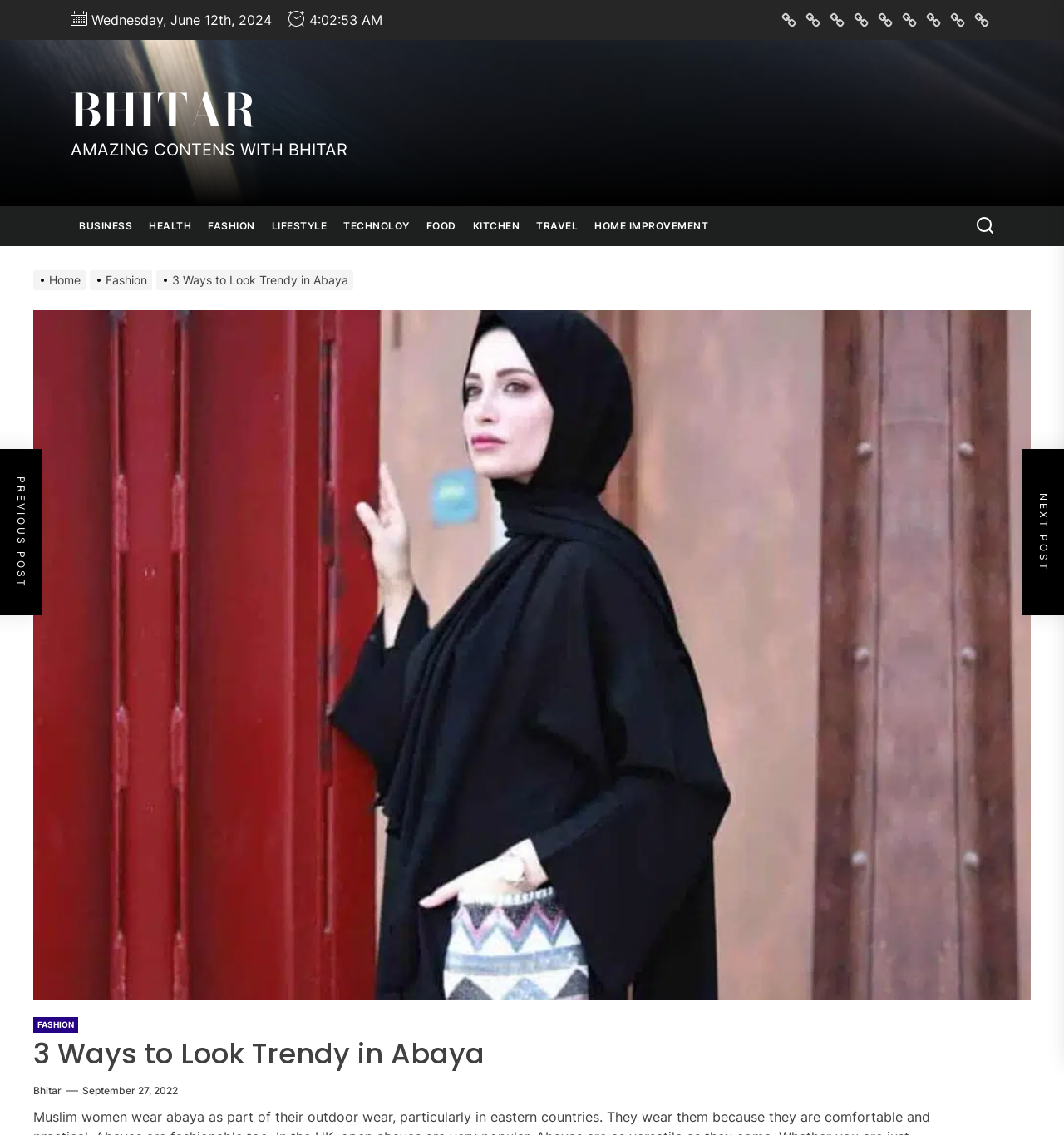What is the date of the article?
Use the screenshot to answer the question with a single word or phrase.

Wednesday, June 12th, 2024